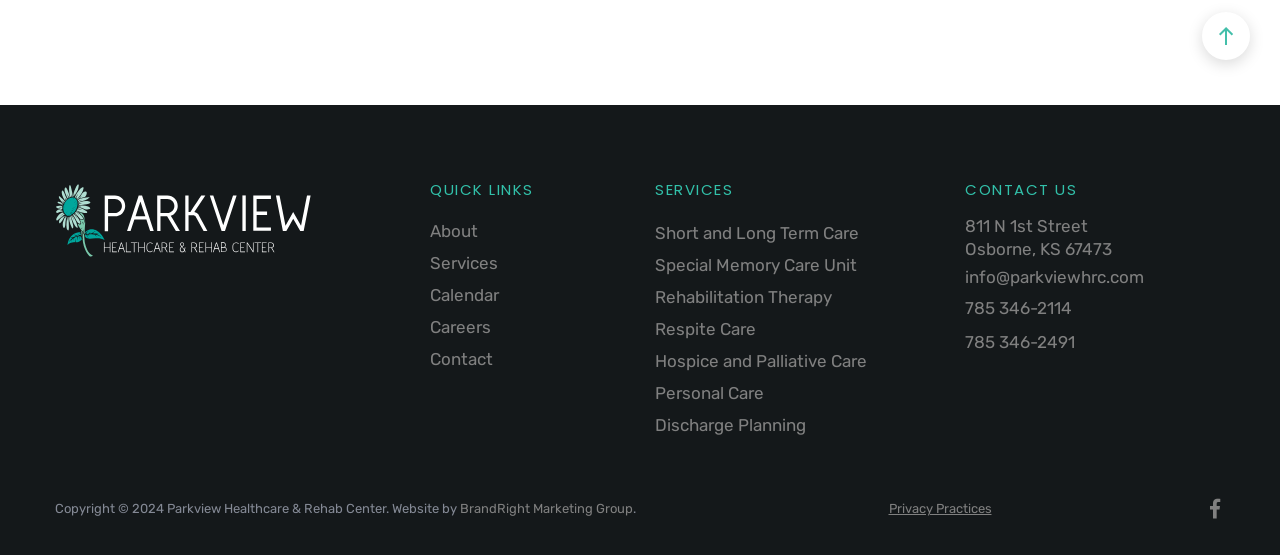Show the bounding box coordinates for the element that needs to be clicked to execute the following instruction: "Contact via 785 346-2114". Provide the coordinates in the form of four float numbers between 0 and 1, i.e., [left, top, right, bottom].

[0.754, 0.537, 0.838, 0.573]